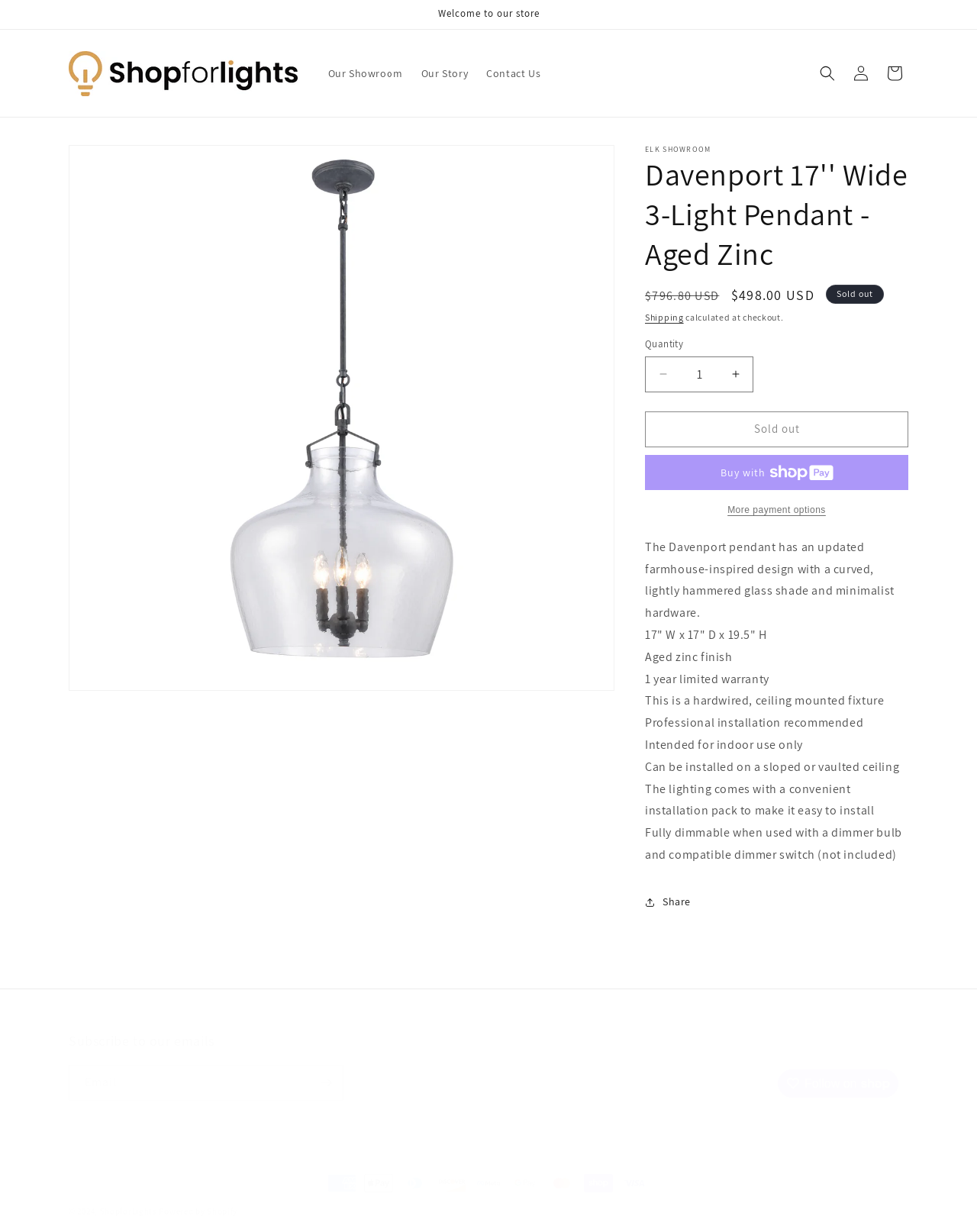Given the element description "ShopforLights", identify the bounding box of the corresponding UI element.

[0.102, 0.979, 0.161, 0.988]